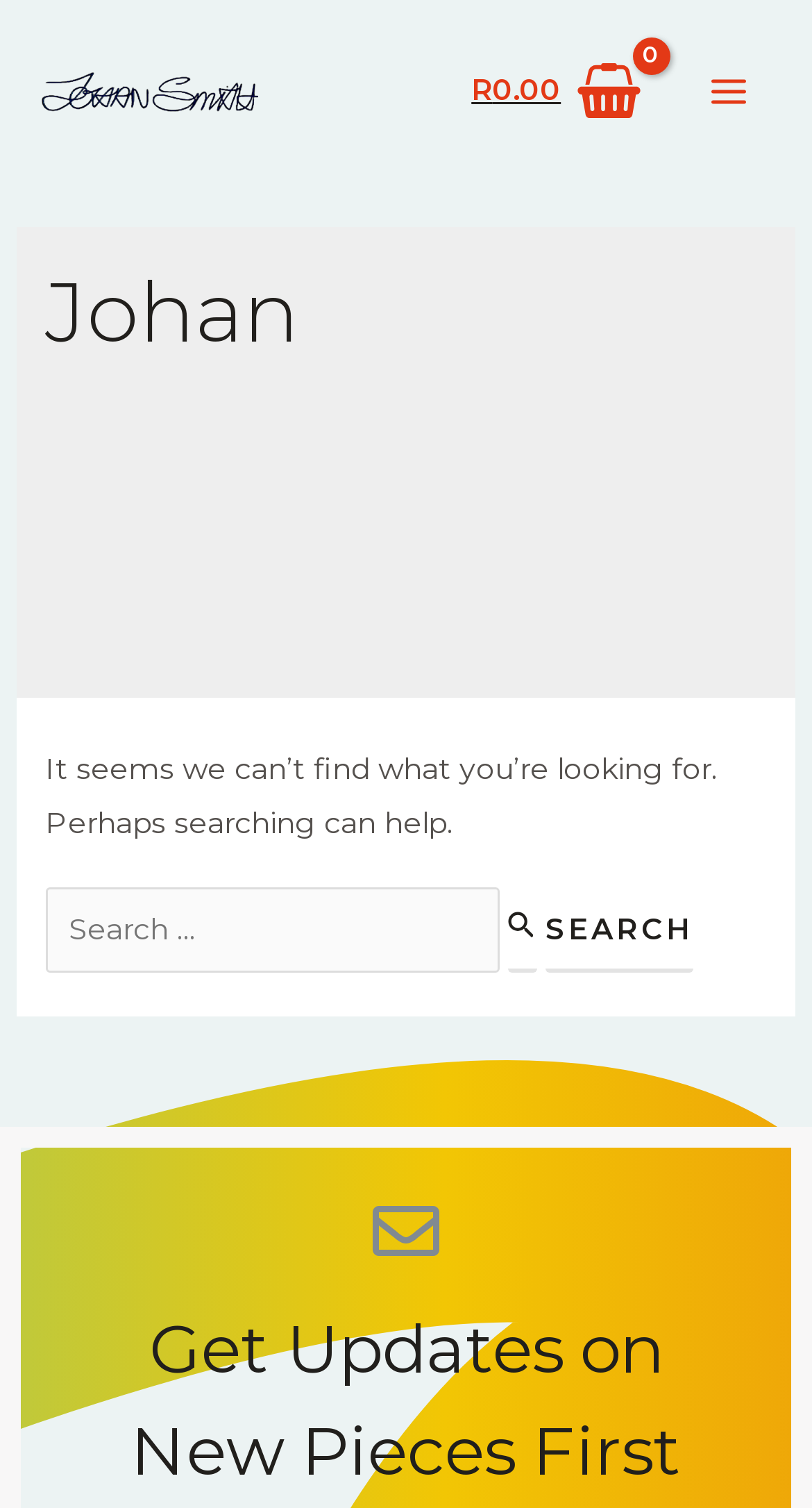Generate a thorough explanation of the webpage's elements.

The webpage is for Johan Smith Art Gallery. At the top left, there is a link and an image with the same name "Johan Smith Art Gallery". To the right of these elements, there are two static text elements displaying "R" and "0.00" respectively. Next to these text elements, there is an image. 

On the top right, there is a button labeled "MAIN MENU" with an image inside it. Below the top section, there is a large heading element displaying "Johan". 

The main content section is below the heading, and it occupies most of the webpage. Within this section, there is a static text element displaying a message "It seems we can’t find what you’re looking for. Perhaps searching can help." Below this message, there is a search section. The search section consists of a search box, a "Search Submit" button with an image, and a "Search" button with the text "SEARCH". 

At the bottom of the webpage, there is a heading element displaying "Get Updates on New Pieces First".